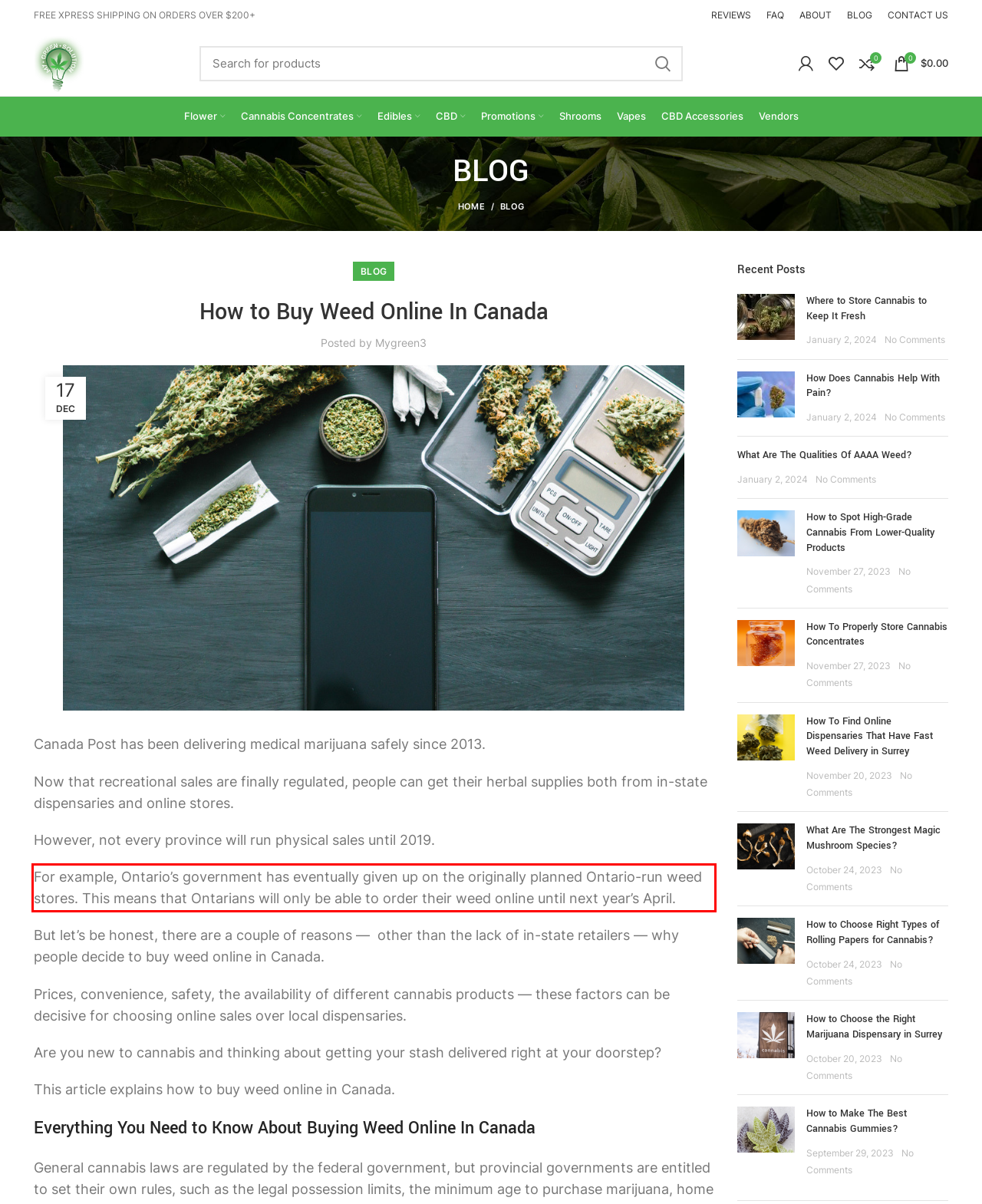Look at the provided screenshot of the webpage and perform OCR on the text within the red bounding box.

For example, Ontario’s government has eventually given up on the originally planned Ontario-run weed stores. This means that Ontarians will only be able to order their weed online until next year’s April.